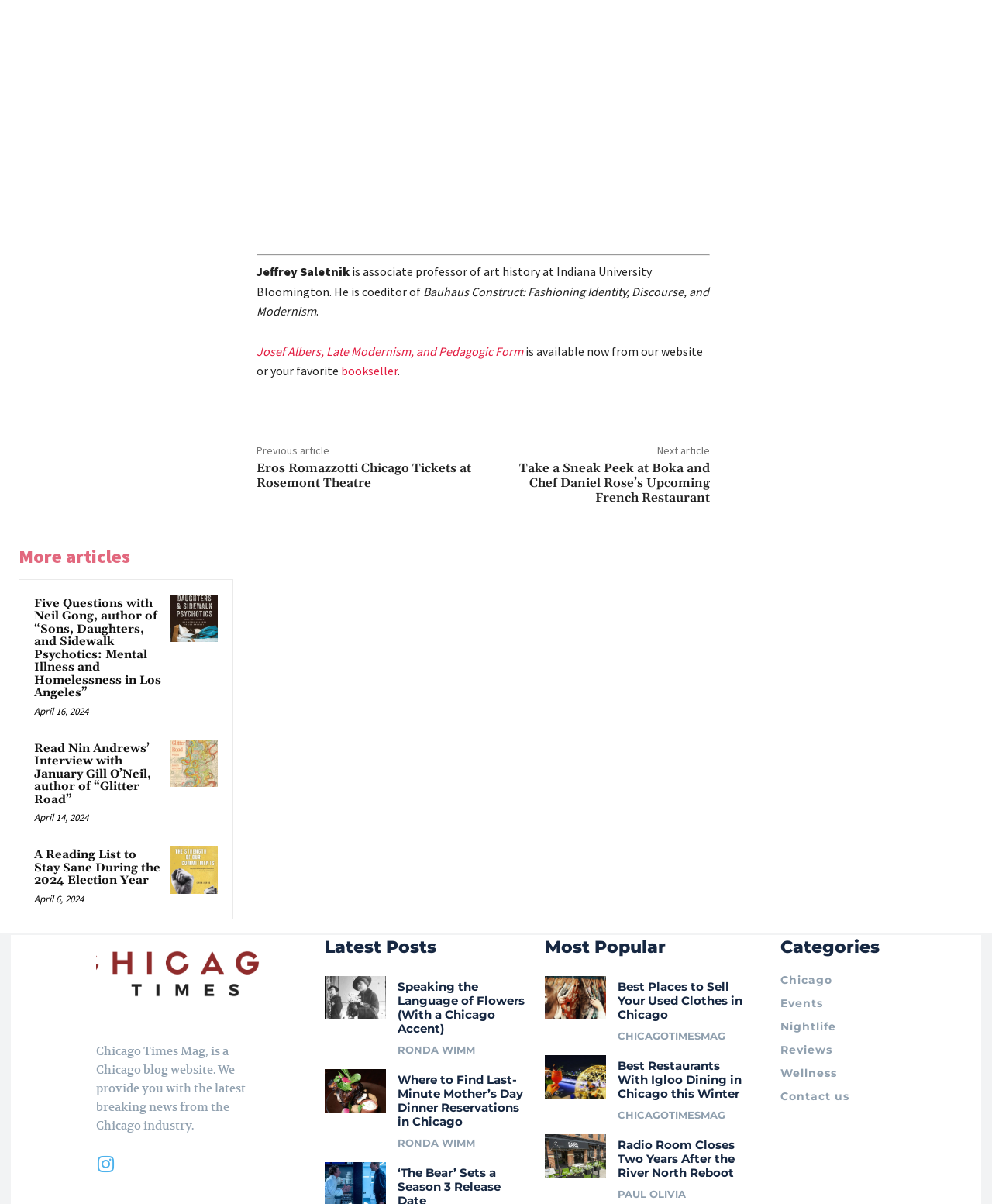Please answer the following question using a single word or phrase: 
What is the date of the article 'A Reading List to Stay Sane During the 2024 Election Year'?

April 6, 2024